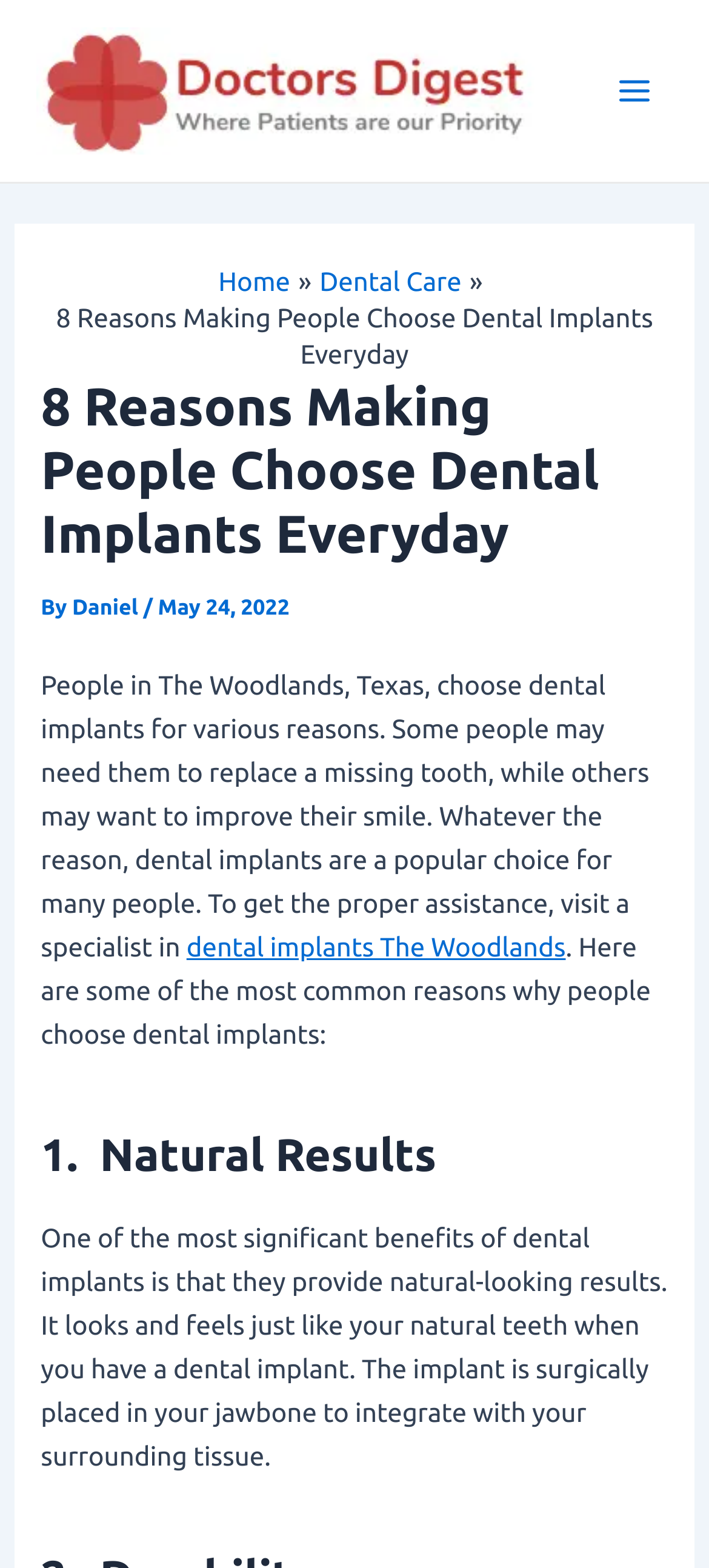Locate the bounding box coordinates of the UI element described by: "Home". Provide the coordinates as four float numbers between 0 and 1, formatted as [left, top, right, bottom].

[0.308, 0.169, 0.409, 0.189]